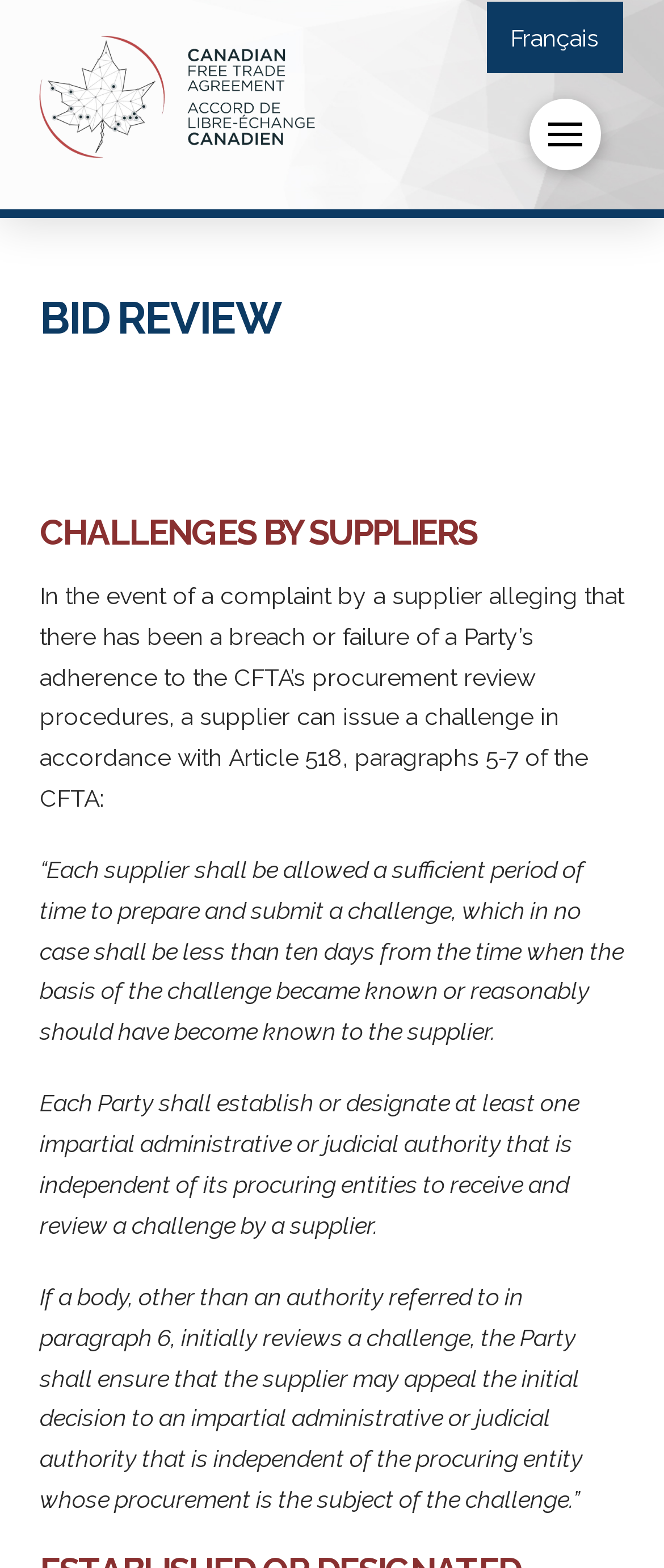Provide a comprehensive caption for the webpage.

The webpage is about the Bid Review process under the Canadian Free Trade Agreement. At the top left corner, there is an image link. On the top right corner, there is a link to switch the language to French. 

Below the image link, there is a toggle button to open or close the off-canvas content. When opened, it displays a section with two headings: "BID REVIEW" and "CHALLENGES BY SUPPLIERS". 

Under the "CHALLENGES BY SUPPLIERS" heading, there are three paragraphs of text explaining the process of submitting a challenge by a supplier. The first paragraph describes the circumstances under which a supplier can issue a challenge. The second paragraph explains the time period allowed for a supplier to prepare and submit a challenge. The third paragraph describes the establishment of an impartial administrative or judicial authority to review a challenge by a supplier. The fourth paragraph explains the appeal process if the initial decision is made by a body other than the designated authority.